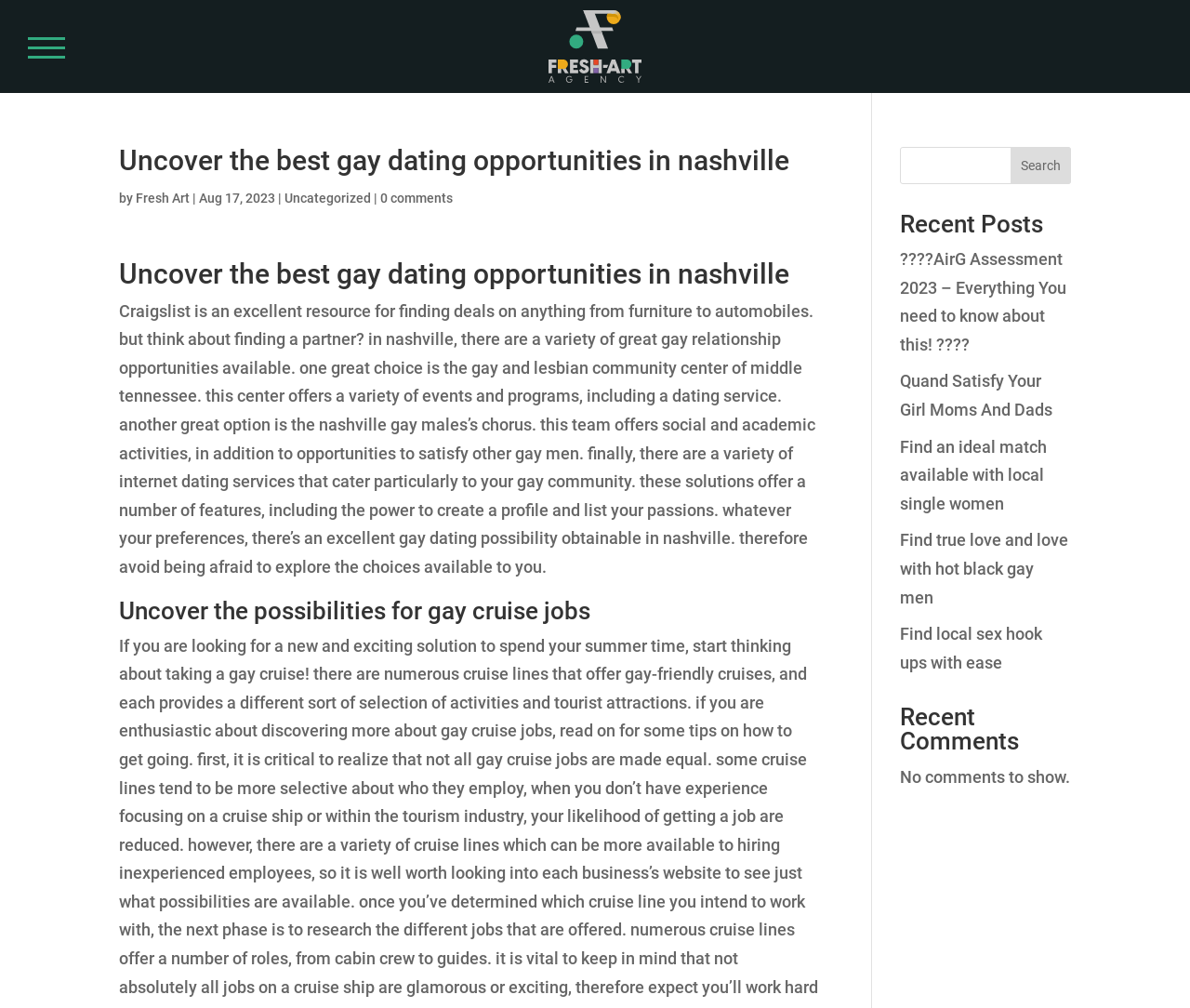Determine the bounding box coordinates for the clickable element required to fulfill the instruction: "Check recent posts". Provide the coordinates as four float numbers between 0 and 1, i.e., [left, top, right, bottom].

[0.756, 0.21, 0.9, 0.244]